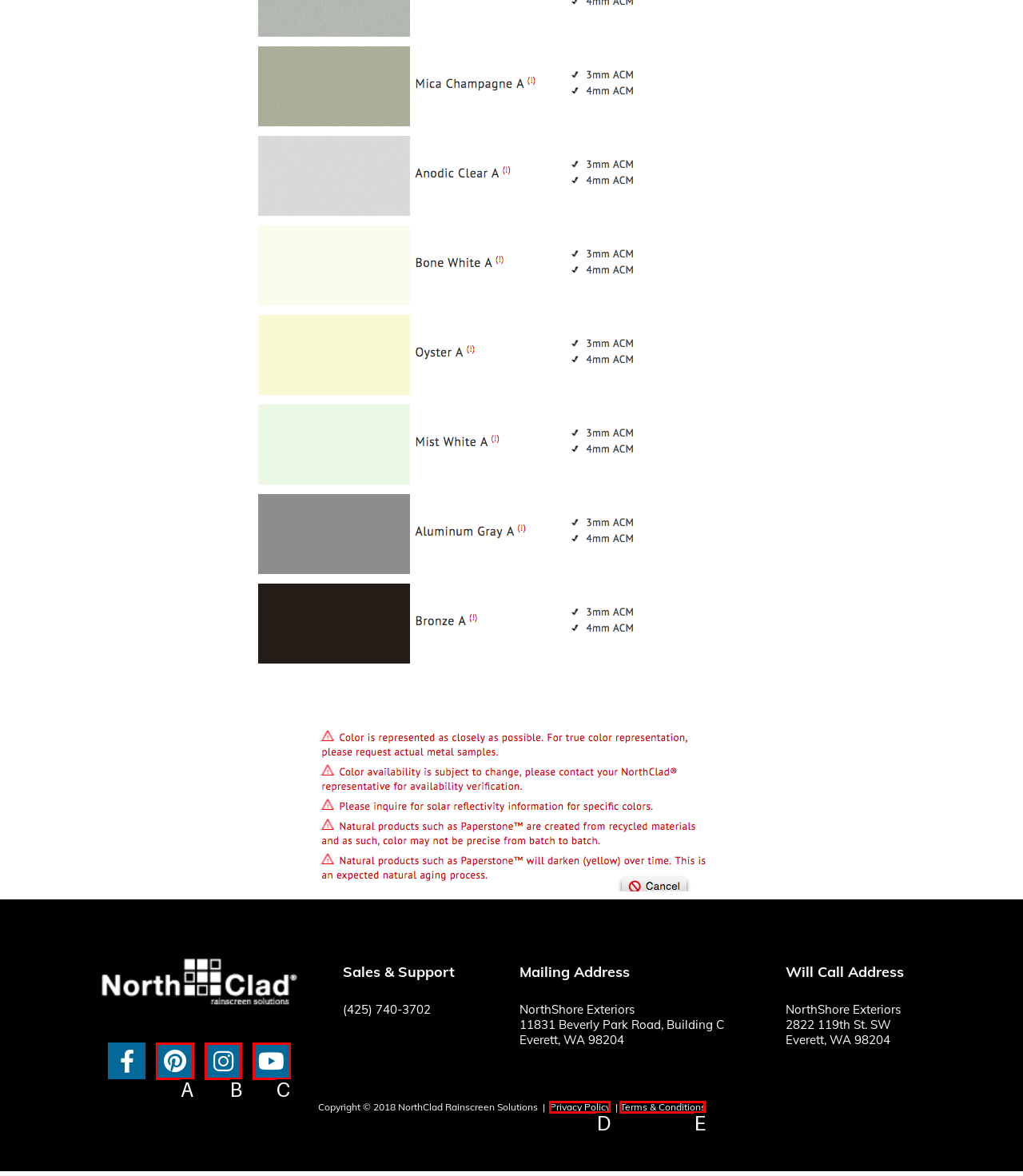Select the letter from the given choices that aligns best with the description: Privacy Policy. Reply with the specific letter only.

D